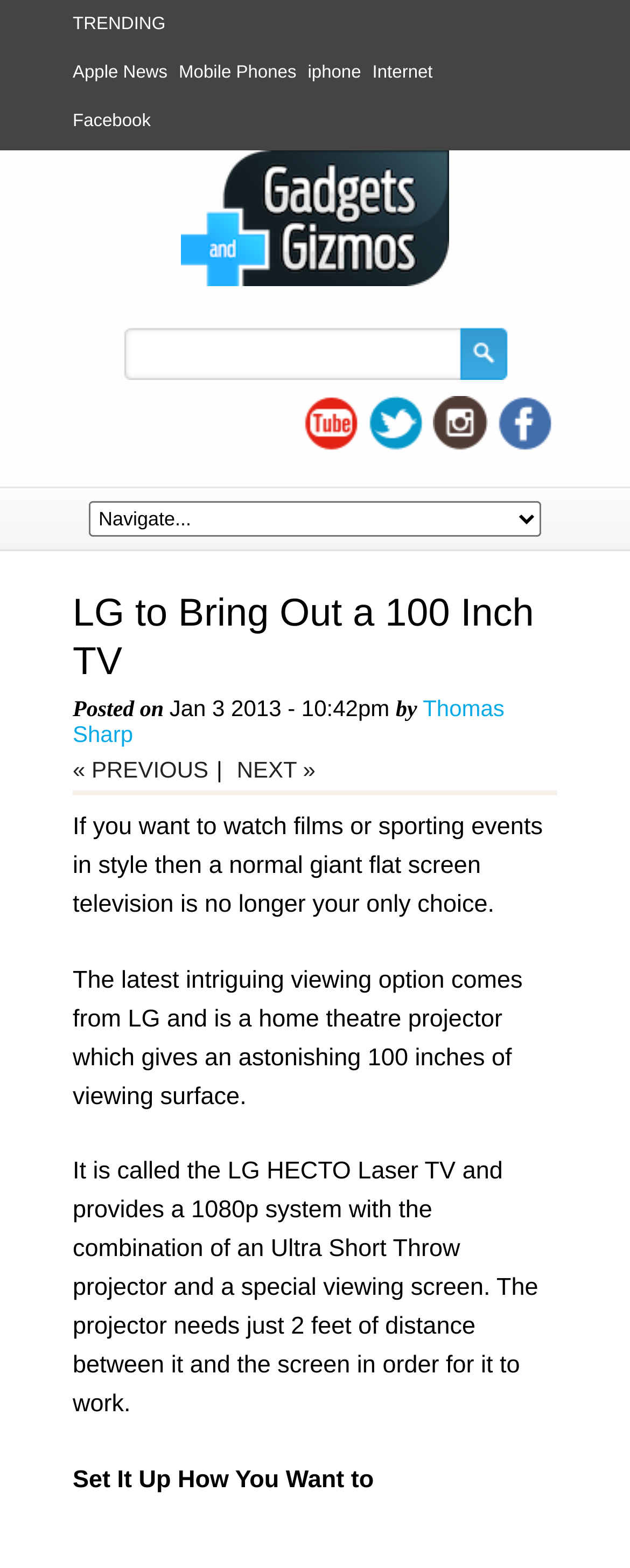What is the date of the article?
Please use the image to provide an in-depth answer to the question.

The date of the article can be found by looking at the section that says 'Posted on' and then finding the text that says 'Jan 3 2013 - 10:42pm' which is the date and time the article was posted.